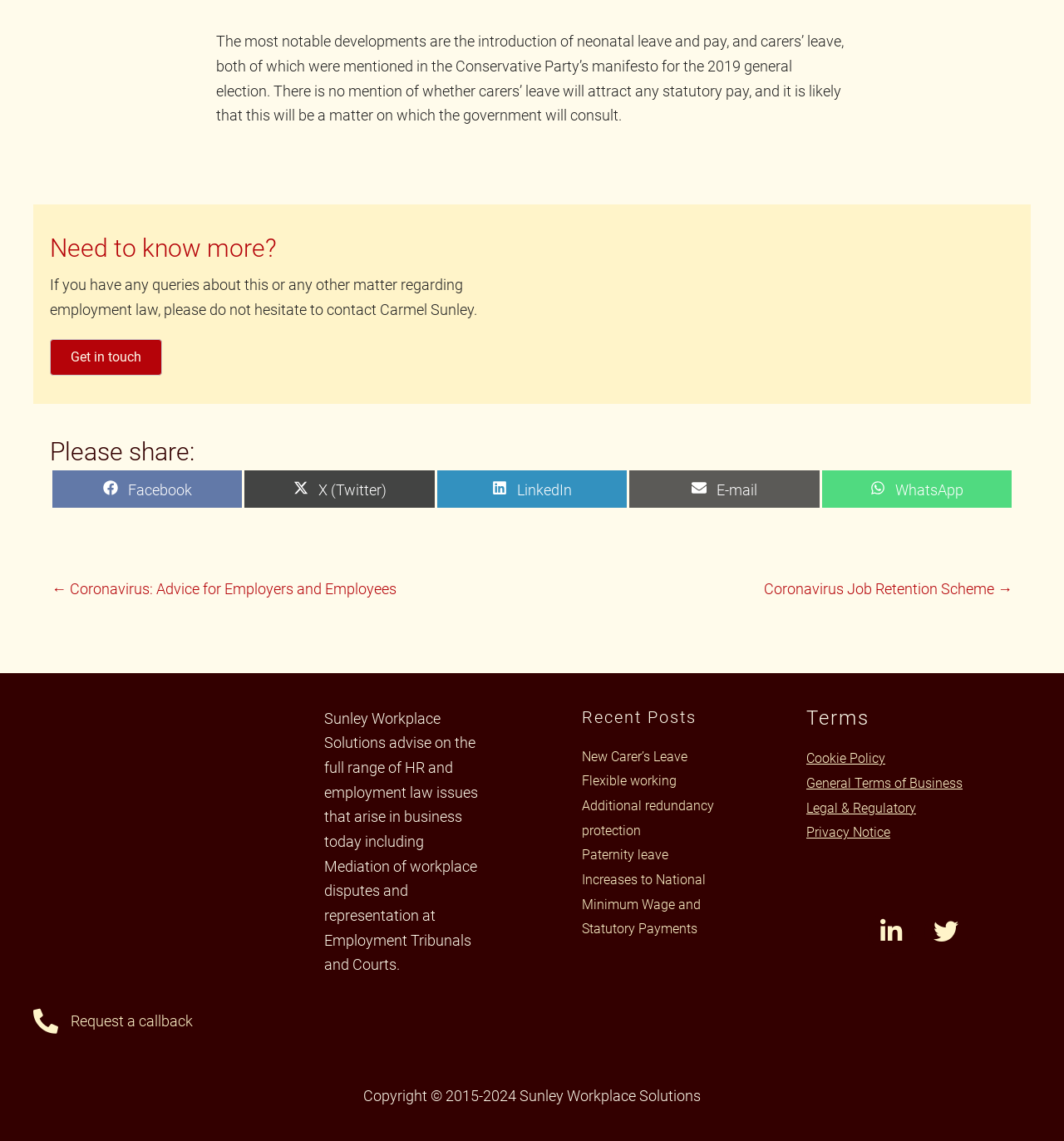Identify the bounding box coordinates of the part that should be clicked to carry out this instruction: "Request a callback".

[0.066, 0.884, 0.181, 0.906]